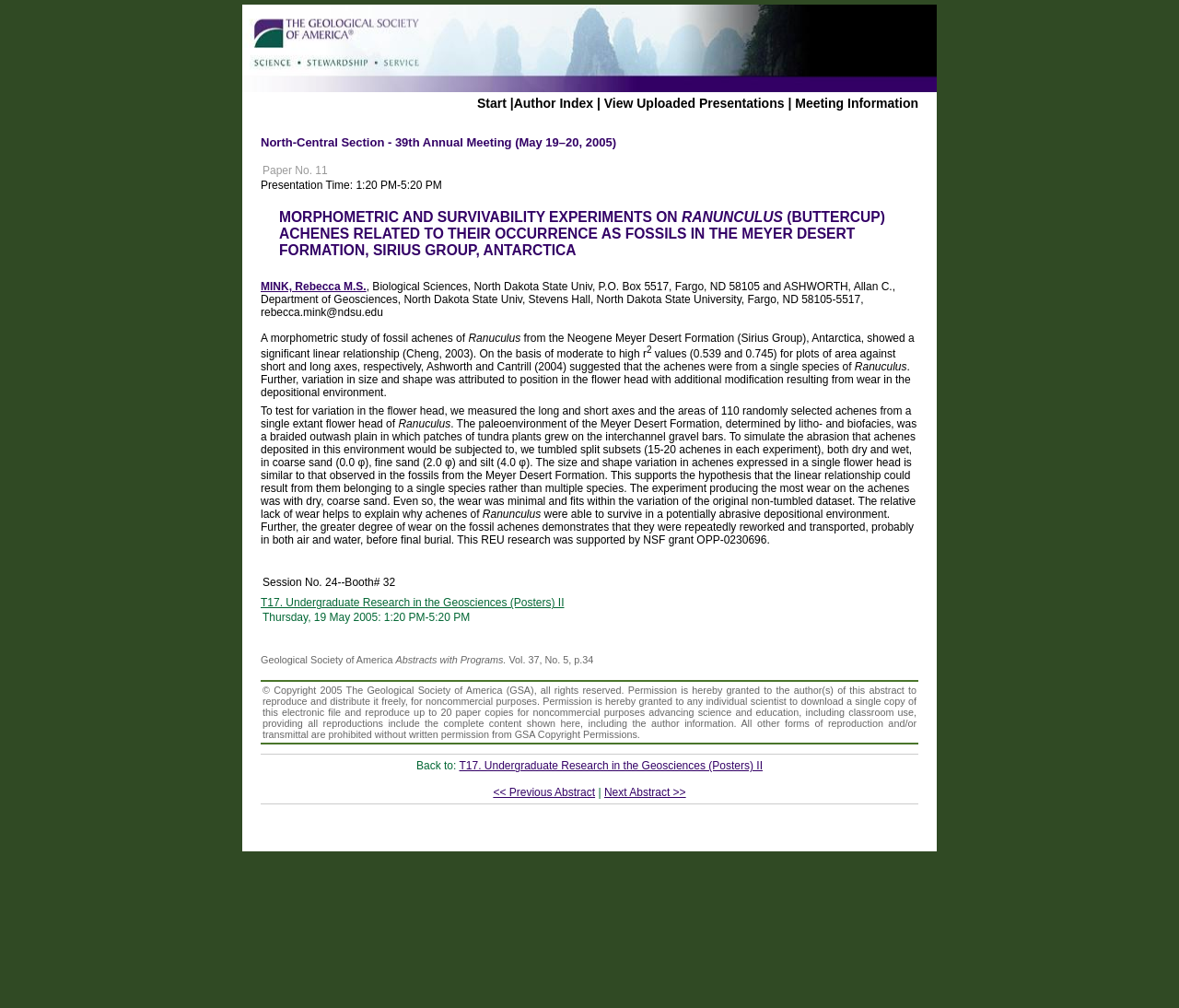Please predict the bounding box coordinates (top-left x, top-left y, bottom-right x, bottom-right y) for the UI element in the screenshot that fits the description: << Previous Abstract

[0.418, 0.78, 0.505, 0.793]